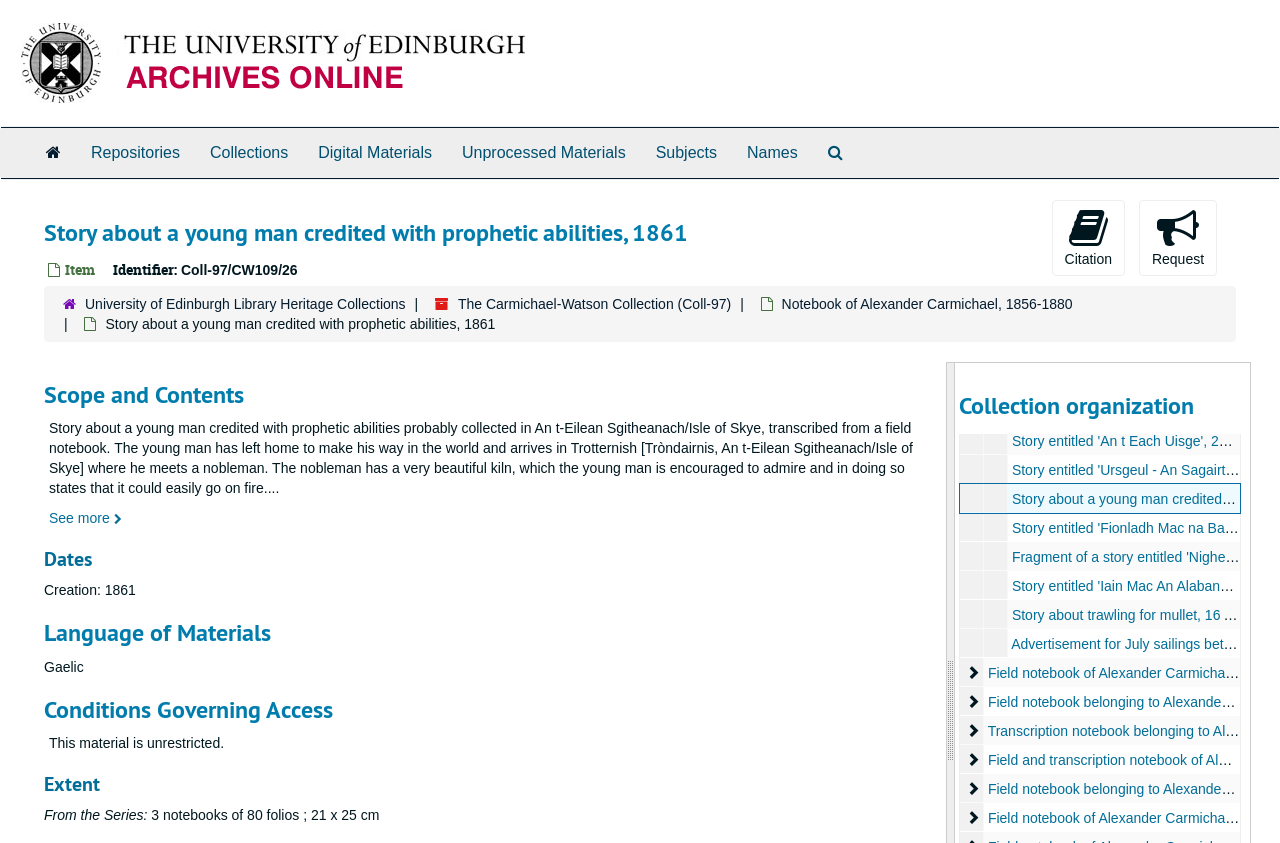Find the bounding box coordinates of the UI element according to this description: "Field notebook of Alexander Carmichael".

[0.75, 0.781, 0.77, 0.817]